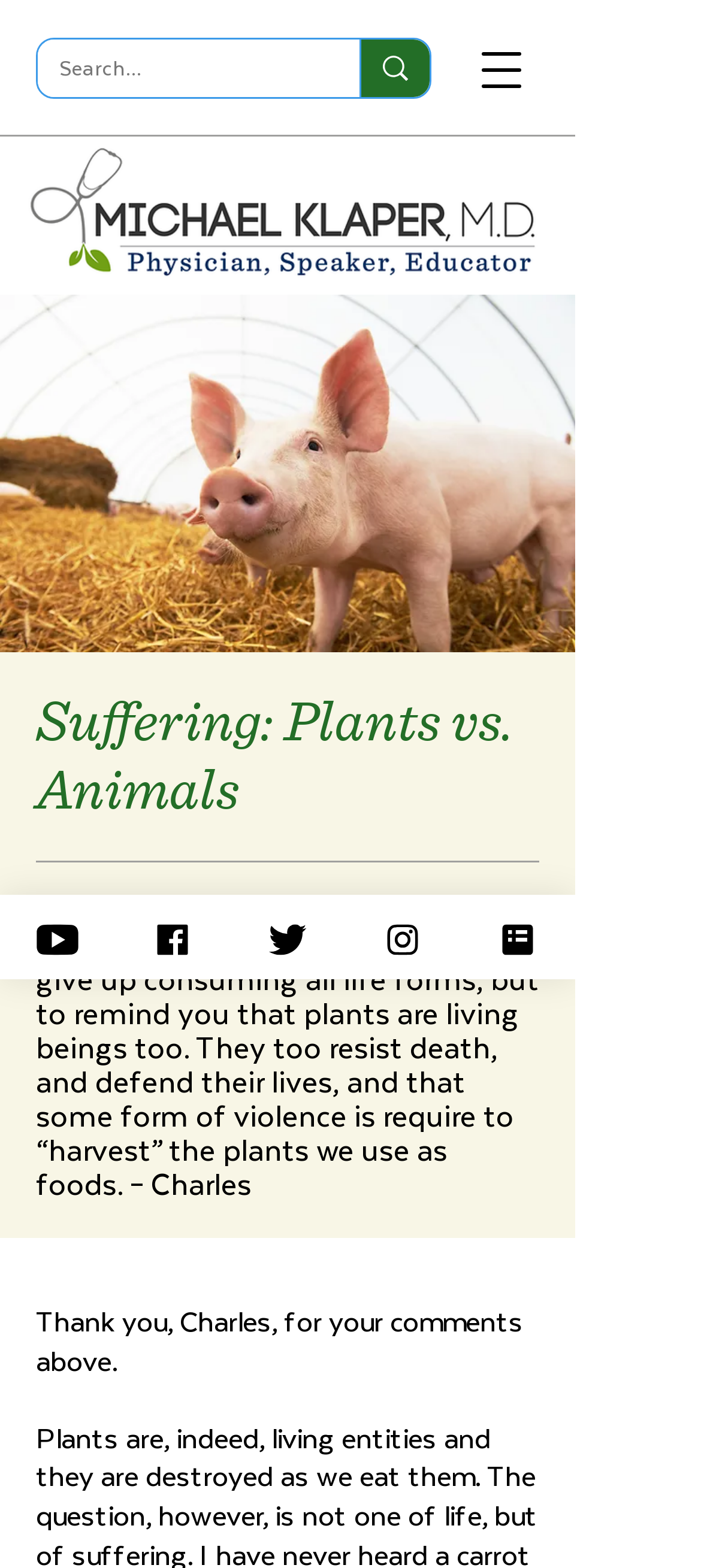Who is the person Dr. Klaper is responding to?
Please ensure your answer to the question is detailed and covers all necessary aspects.

Dr. Klaper is responding to Charles, who has commented on the topic of suffering of plants and animals, as mentioned in the conversation 'Dear Dr. Klaper:' and 'Thank you, Charles, for your comments above'.